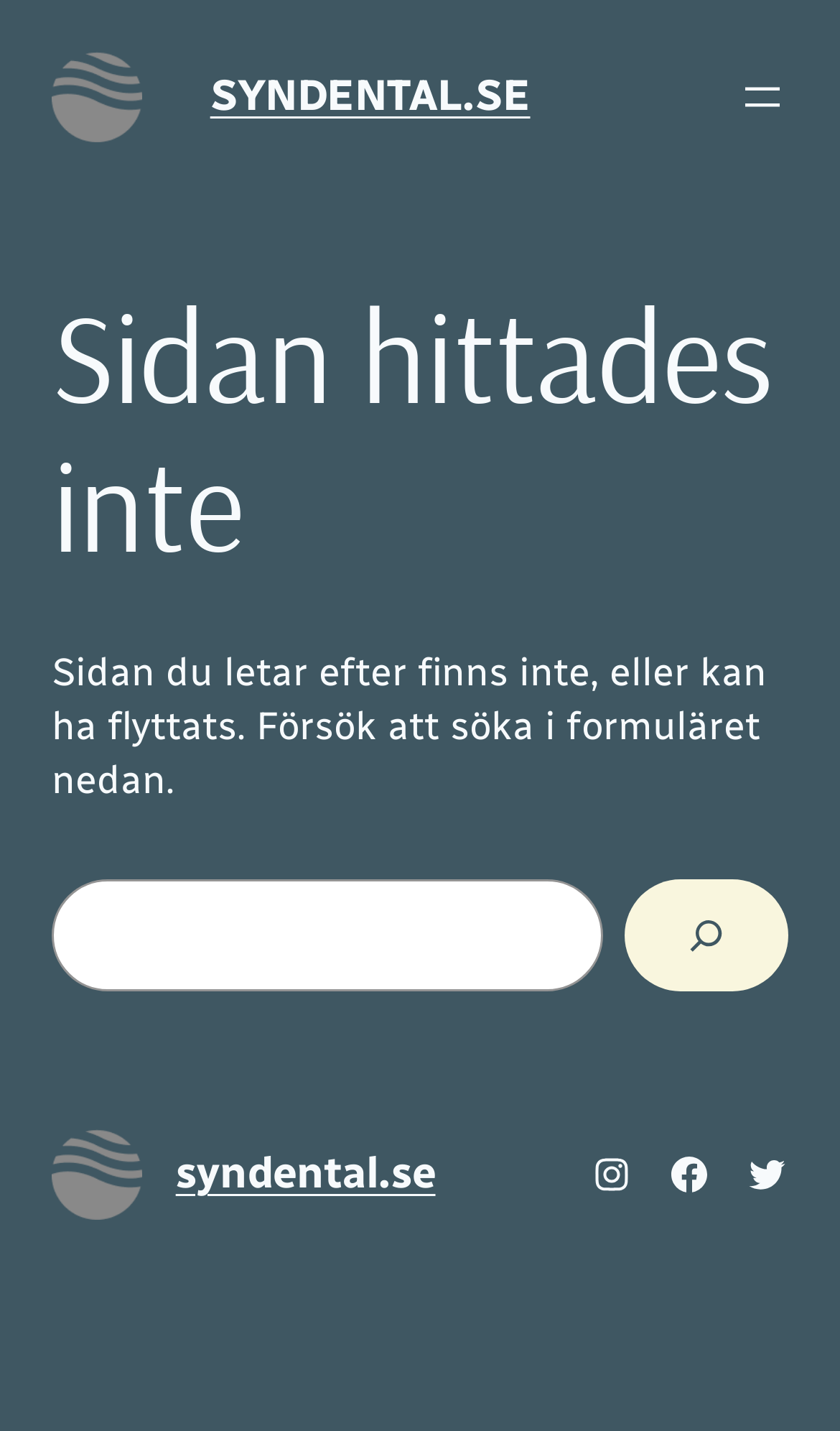Provide a thorough summary of the webpage.

The webpage appears to be a 404 error page, indicating that the requested webpage was not found. At the top left corner, there is a link to "syndental.se" accompanied by a small image. Next to it, there is a larger heading "SYNDENTAL.SE" with a link to the same website. 

On the top right corner, there is a navigation menu with a button labeled "Öppna meny" (Open menu). 

The main content of the page is divided into two sections. The top section has a heading "Sidan hittades inte" (Page not found) and a paragraph of text explaining that the requested page was not found and suggesting to search for it using the search form below. 

Below this text, there is a search form with a search box, a button labeled "Sök" (Search), and a small image. The search form is centered on the page.

At the bottom of the page, there is a section with links to the website's social media profiles, including Instagram, Facebook, and Twitter, as well as a link to "syndental.se" with a small image.